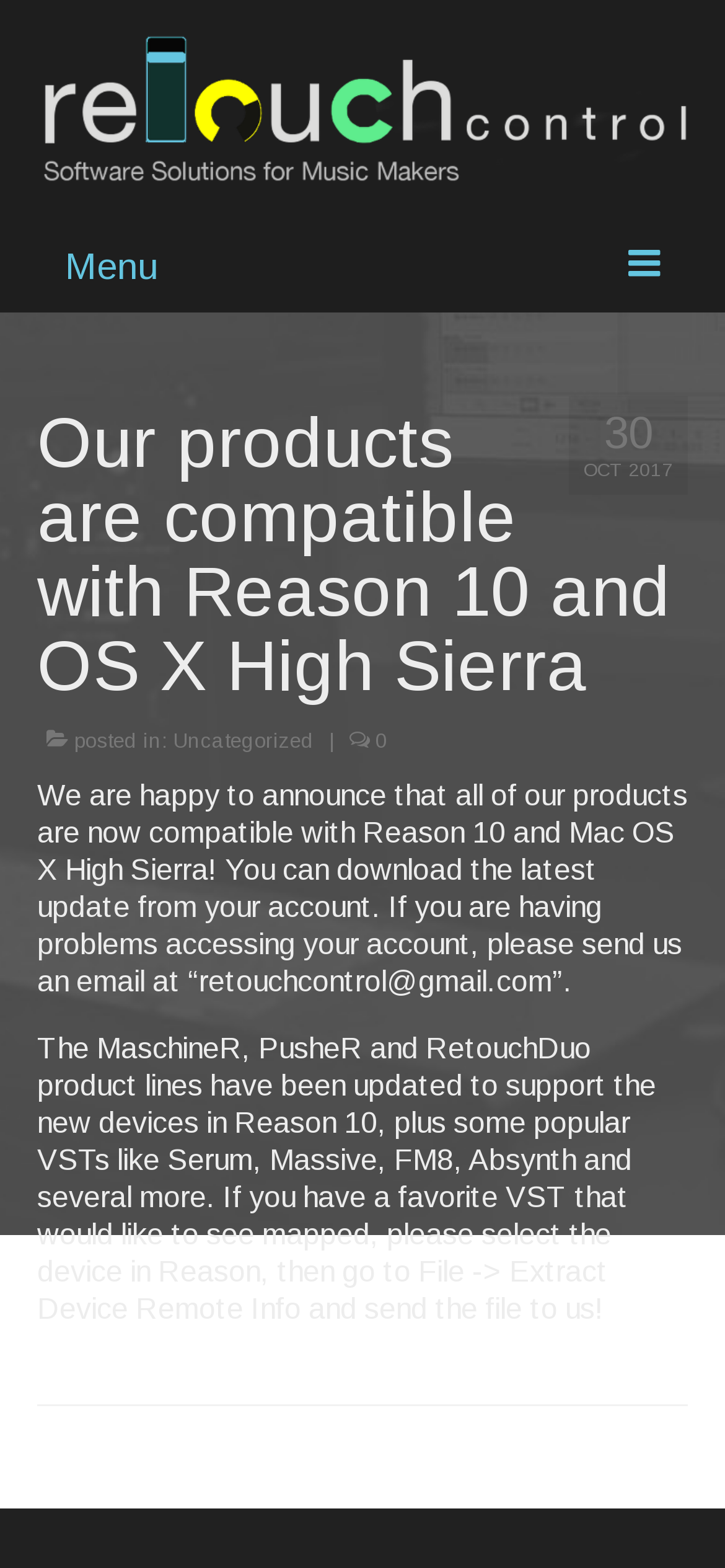Using the image as a reference, answer the following question in as much detail as possible:
What is the purpose of the 'Extract Device Remote Info' feature?

The 'Extract Device Remote Info' feature is mentioned in the context of mapping favorite VSTs. It is implied that users can select a device in Reason, extract the remote info, and send it to the company, likely to request support for that device.